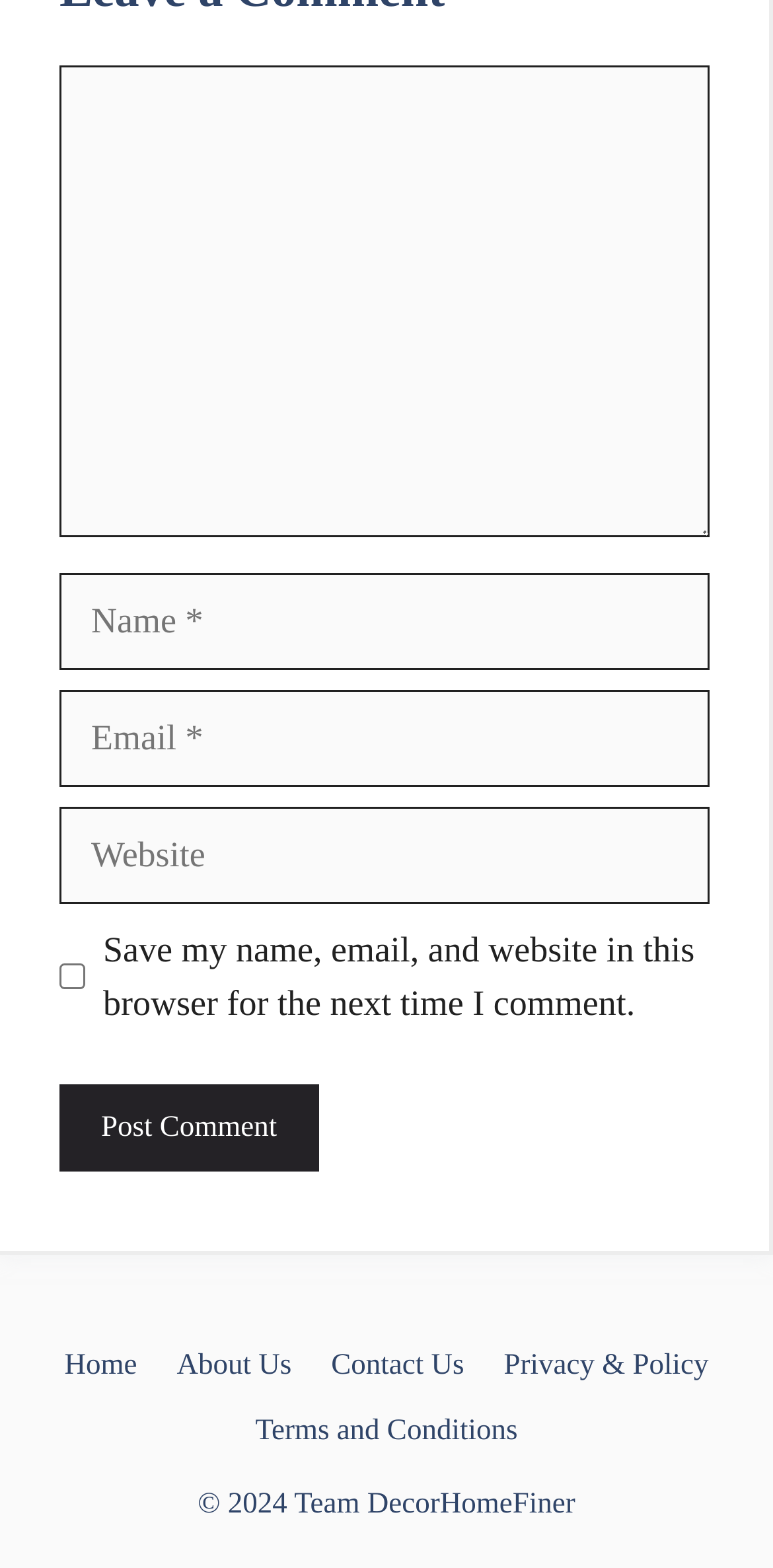What is the copyright year?
Offer a detailed and full explanation in response to the question.

The copyright information is located at the bottom of the webpage and reads '© 2024 Team DecorHomeFiner', indicating that the copyright year is 2024.